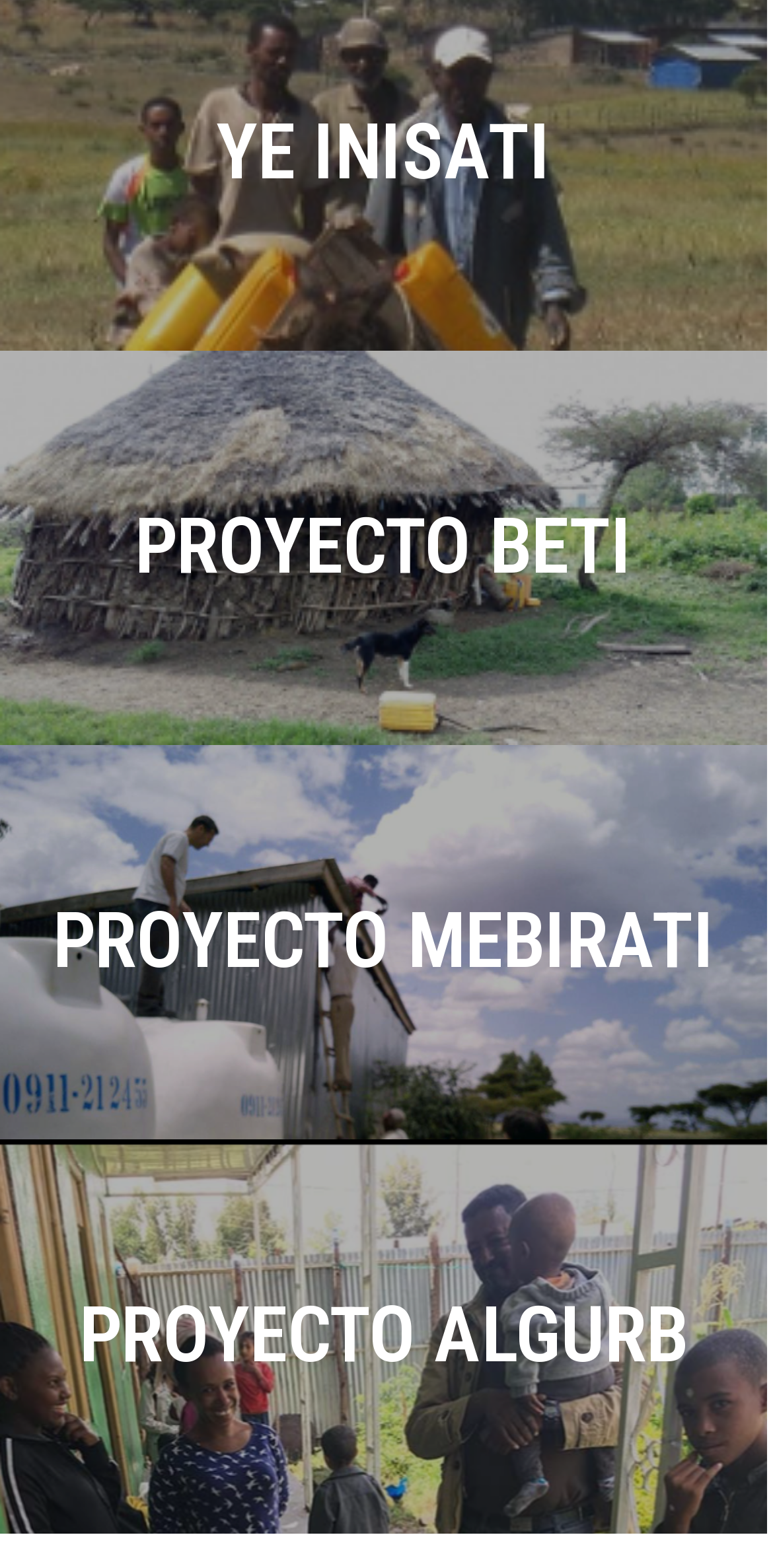With reference to the image, please provide a detailed answer to the following question: What is the width of the 'YE INISATI' heading?

I looked at the bounding box coordinates of the 'YE INISATI' heading, which are [0.0, 0.073, 0.992, 0.123]. The width of the heading is the difference between the right and left coordinates, which is 0.992 - 0.0 = 0.992. This is equivalent to 99.2% of the screen width.